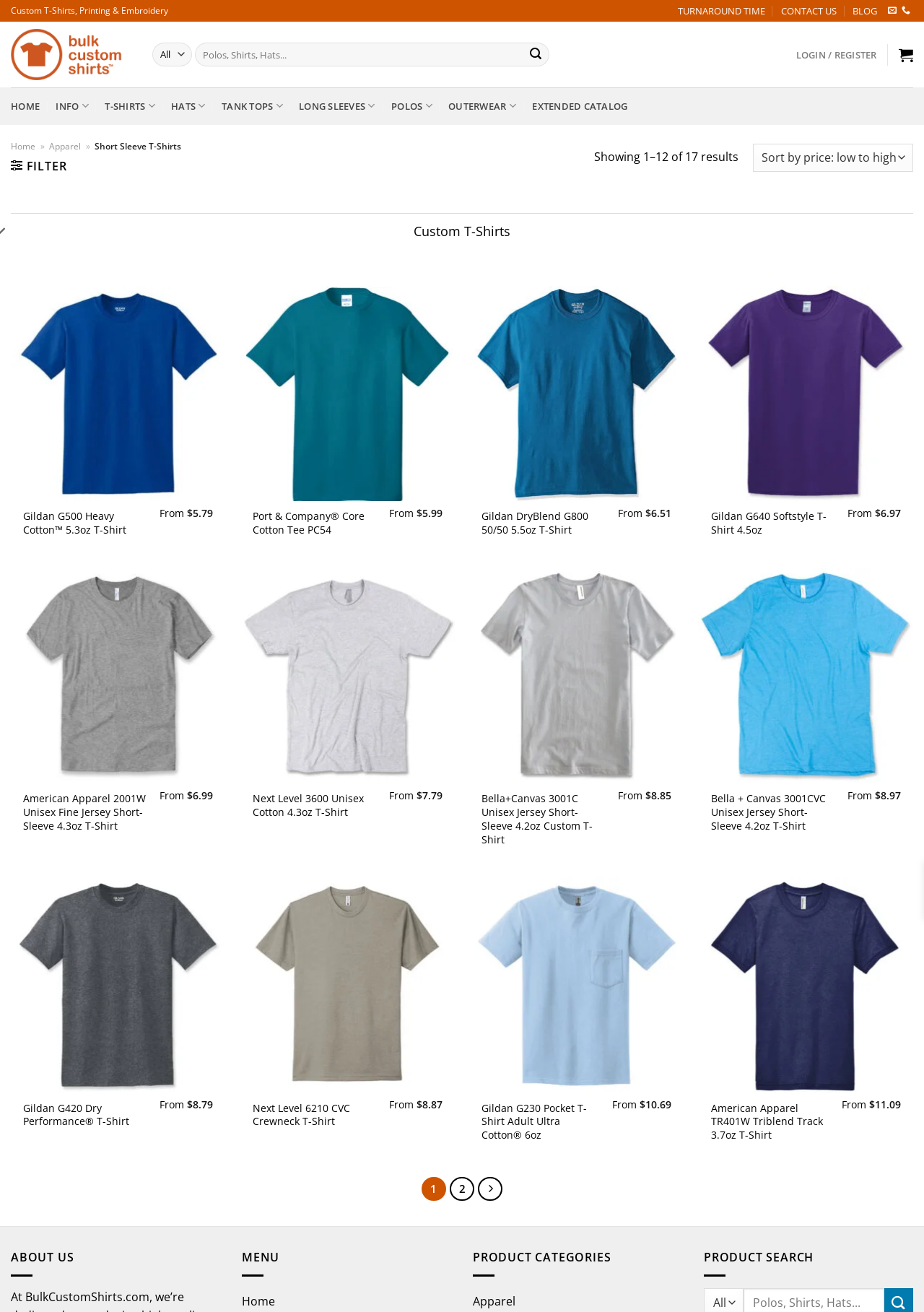Show me the bounding box coordinates of the clickable region to achieve the task as per the instruction: "Filter results".

[0.012, 0.121, 0.072, 0.132]